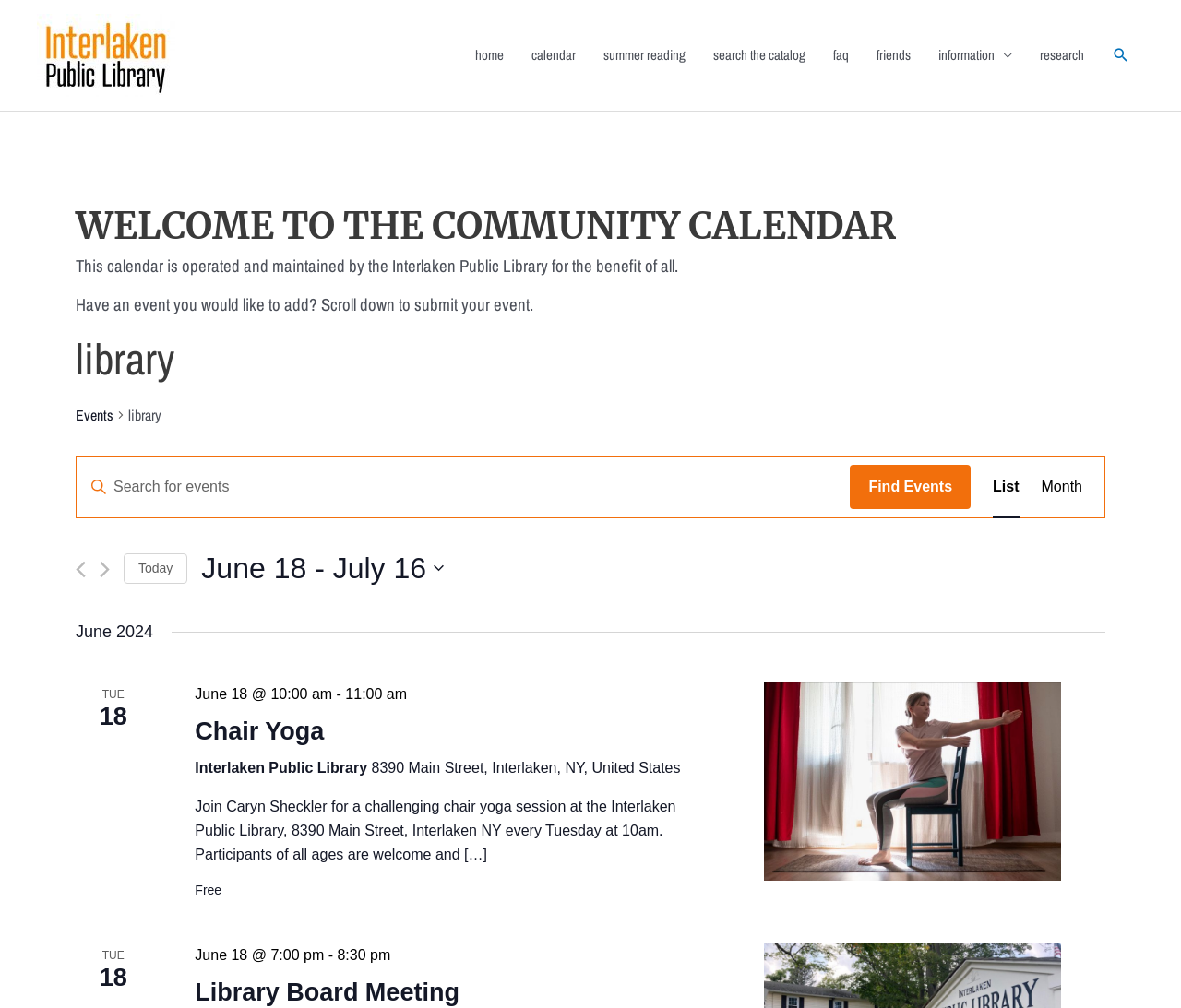Please determine the bounding box coordinates of the section I need to click to accomplish this instruction: "Search for events by keyword".

[0.065, 0.453, 0.72, 0.513]